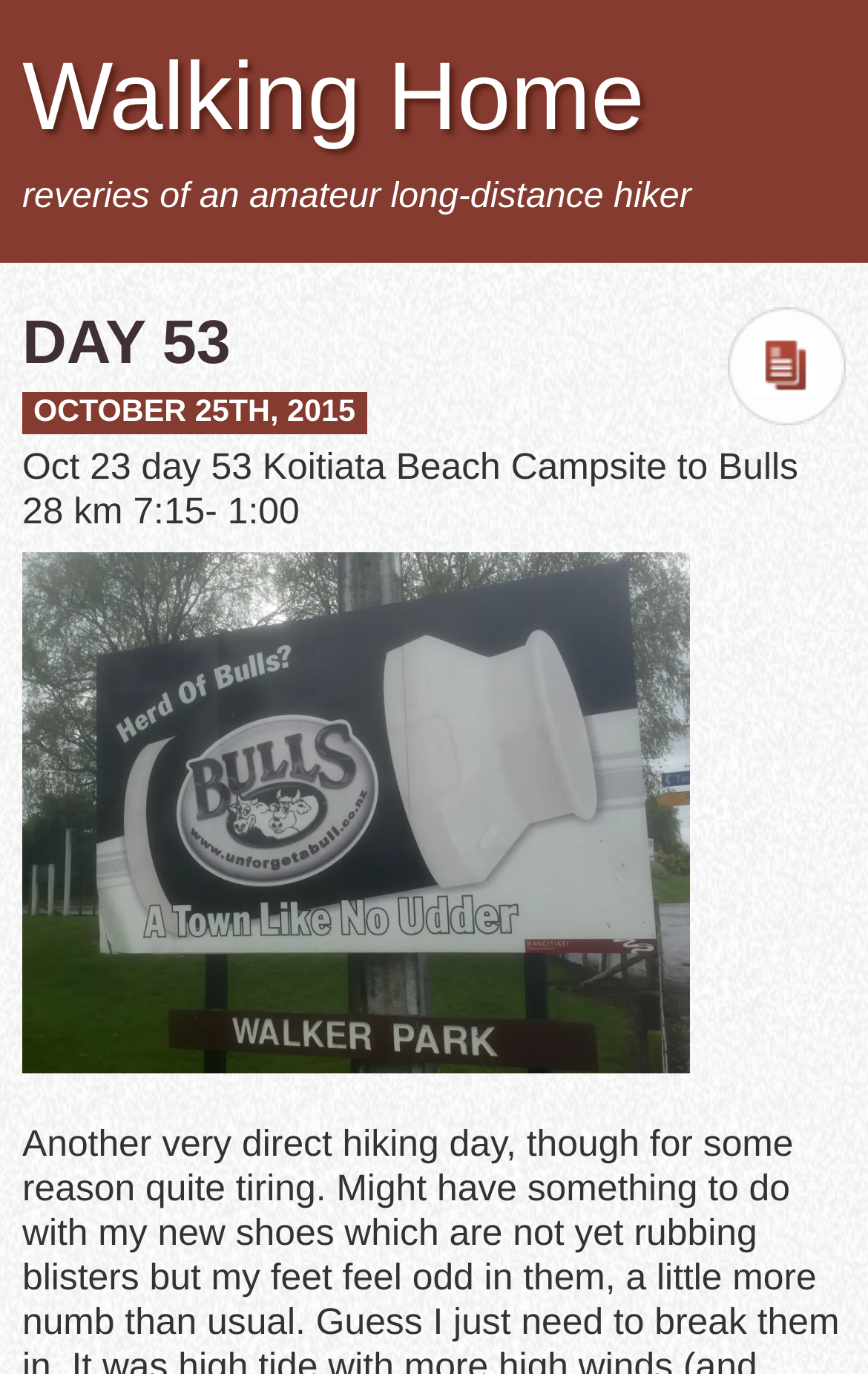Determine the bounding box coordinates (top-left x, top-left y, bottom-right x, bottom-right y) of the UI element described in the following text: Walking Home

[0.026, 0.032, 0.742, 0.11]